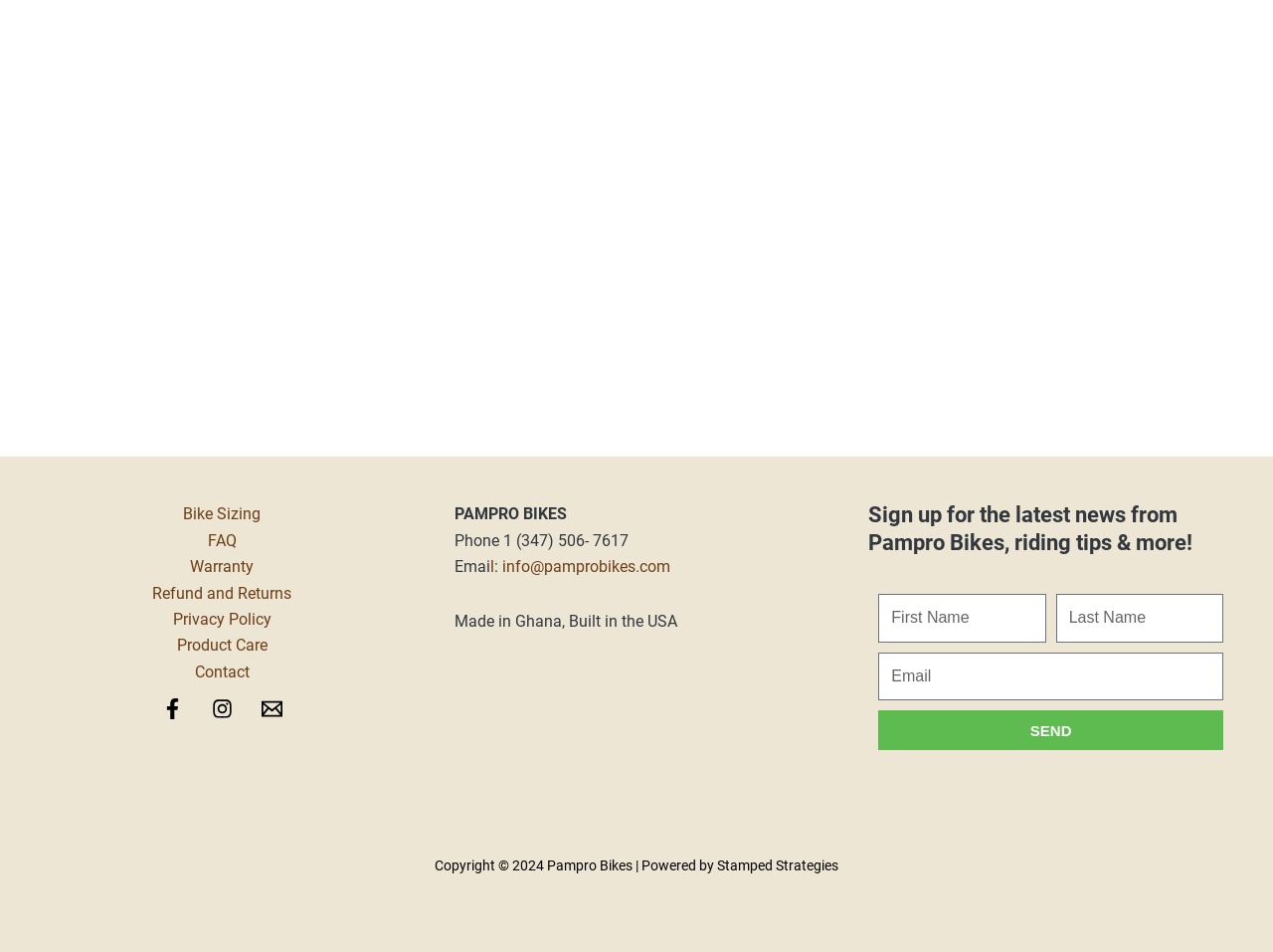Answer the question in one word or a short phrase:
What is the purpose of the form?

Sign up for news